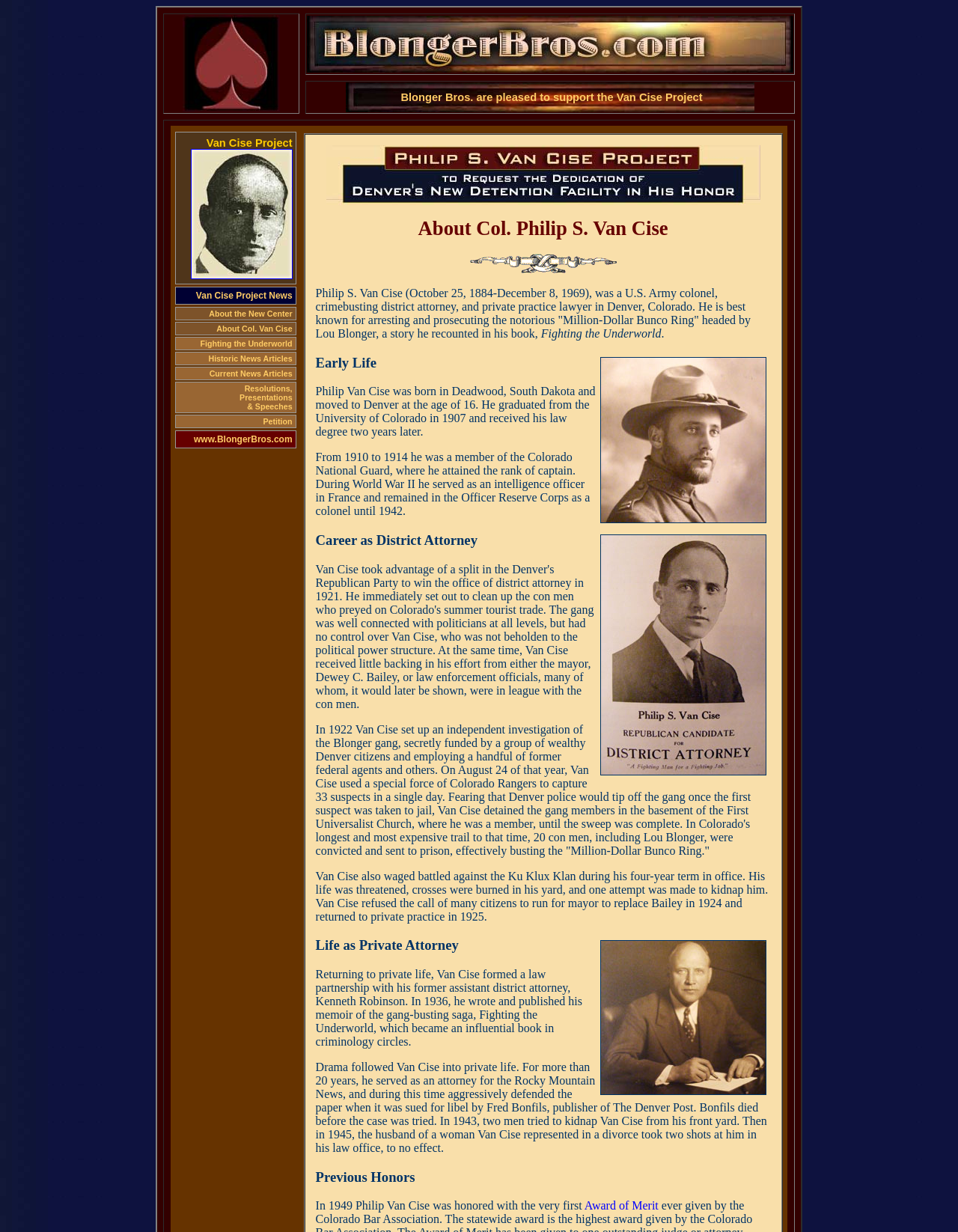Identify the bounding box coordinates of the section that should be clicked to achieve the task described: "Visit BlongerBros.com".

[0.32, 0.05, 0.828, 0.061]